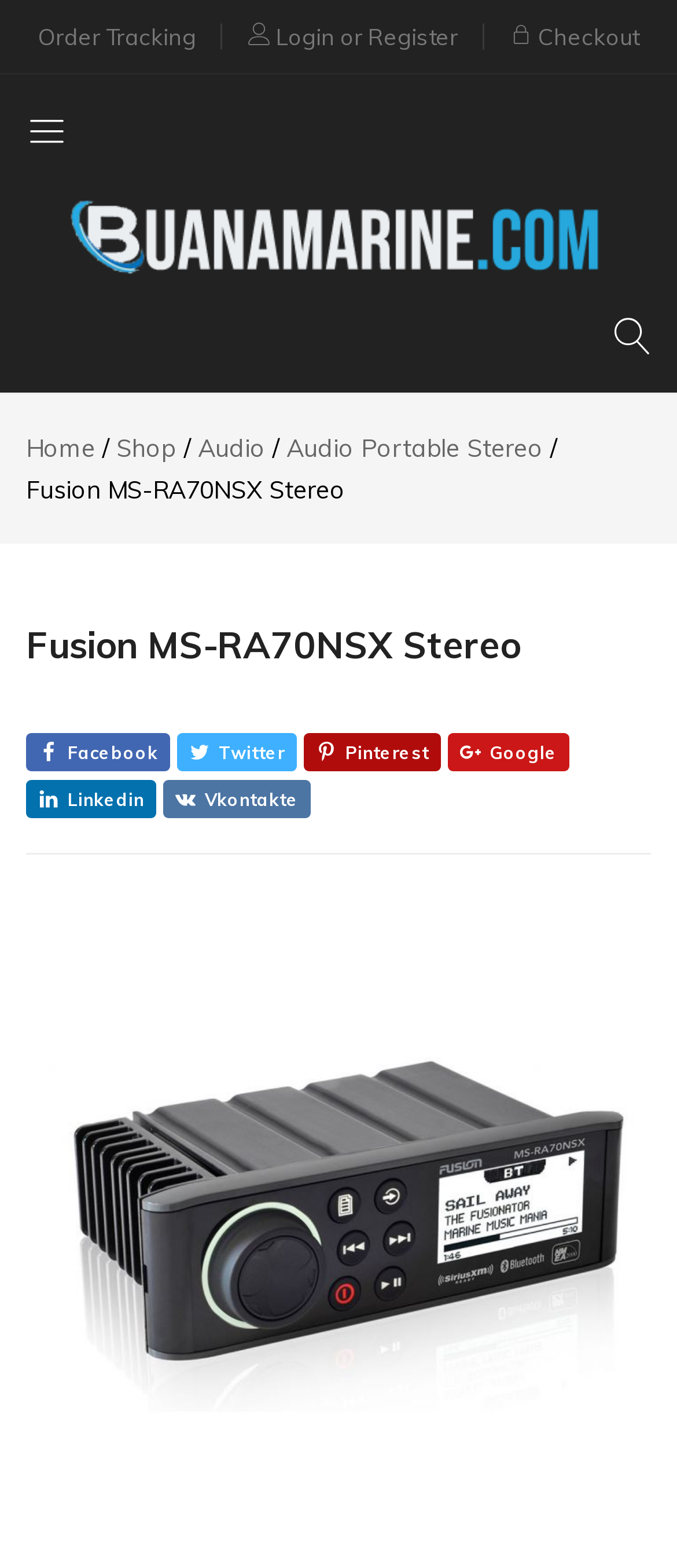Using the element description provided, determine the bounding box coordinates in the format (top-left x, top-left y, bottom-right x, bottom-right y). Ensure that all values are floating point numbers between 0 and 1. Element description: Audio Portable Stereo

[0.423, 0.276, 0.803, 0.296]